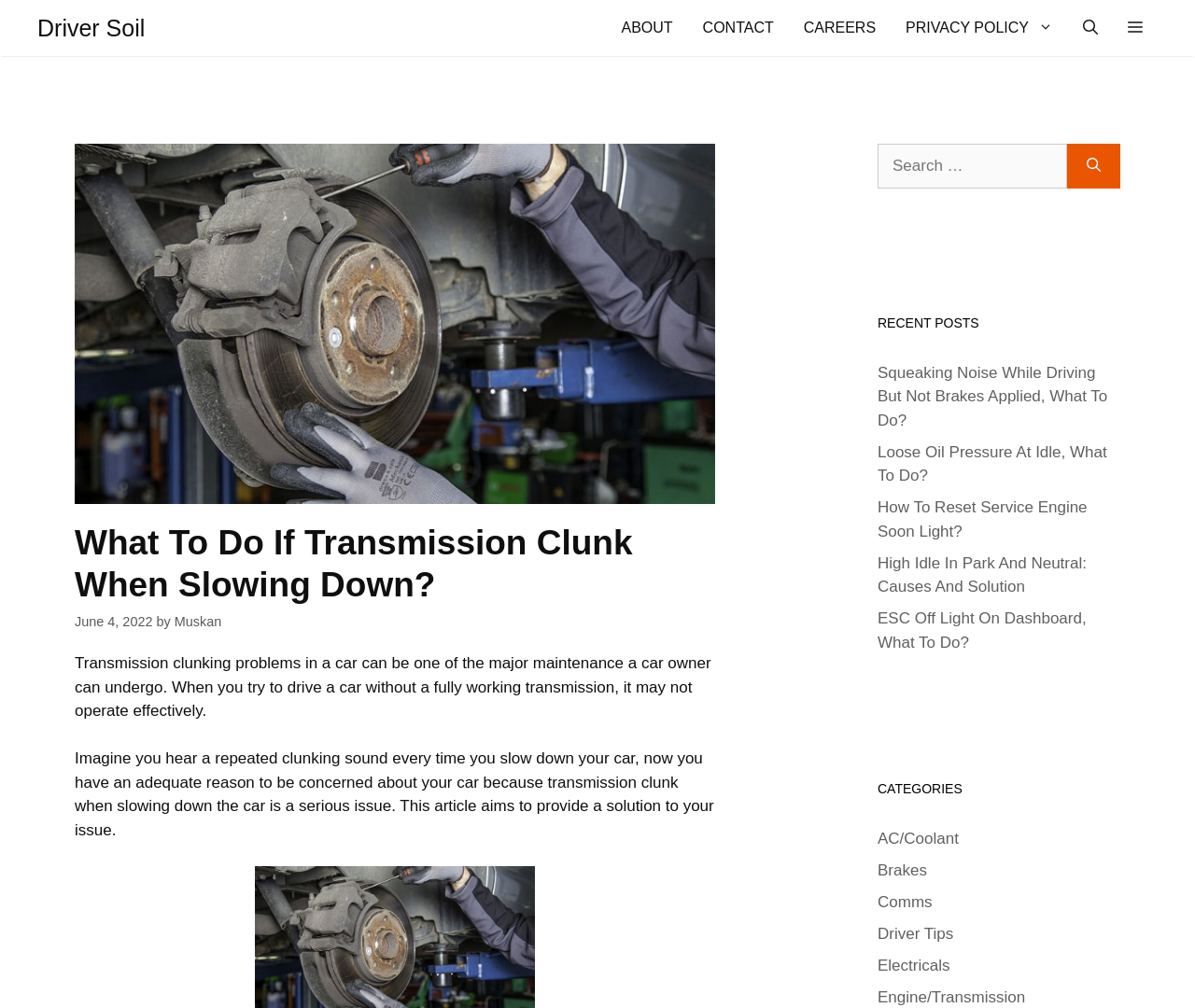Bounding box coordinates must be specified in the format (top-left x, top-left y, bottom-right x, bottom-right y). All values should be floating point numbers between 0 and 1. What are the bounding box coordinates of the UI element described as: parent_node: Search for: aria-label="Search"

[0.893, 0.143, 0.938, 0.187]